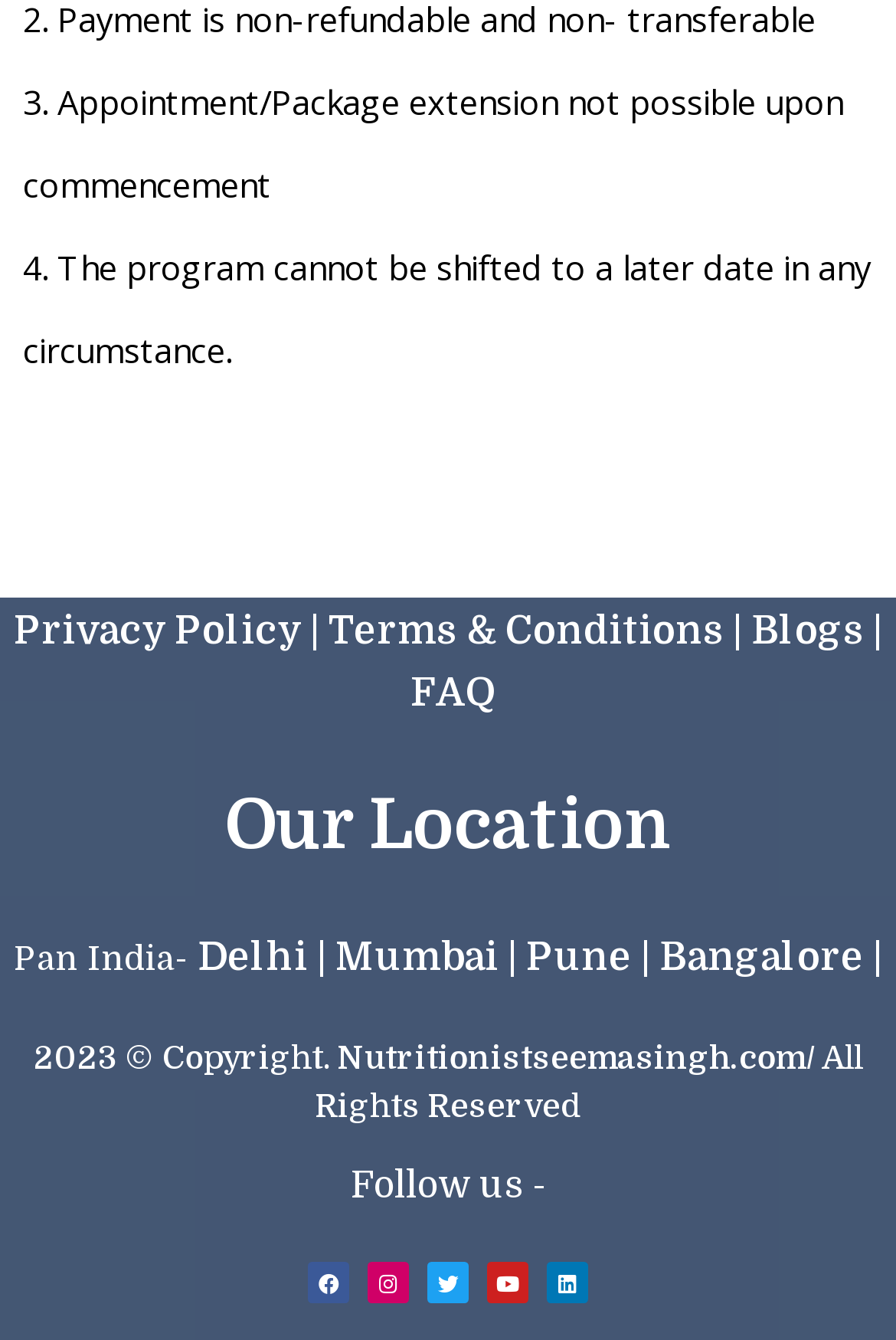What is the copyright year mentioned at the bottom?
Respond to the question with a well-detailed and thorough answer.

The copyright year mentioned at the bottom of the webpage is 2023, which is a static text element located at [0.037, 0.775, 0.368, 0.803] and is part of the copyright information section.